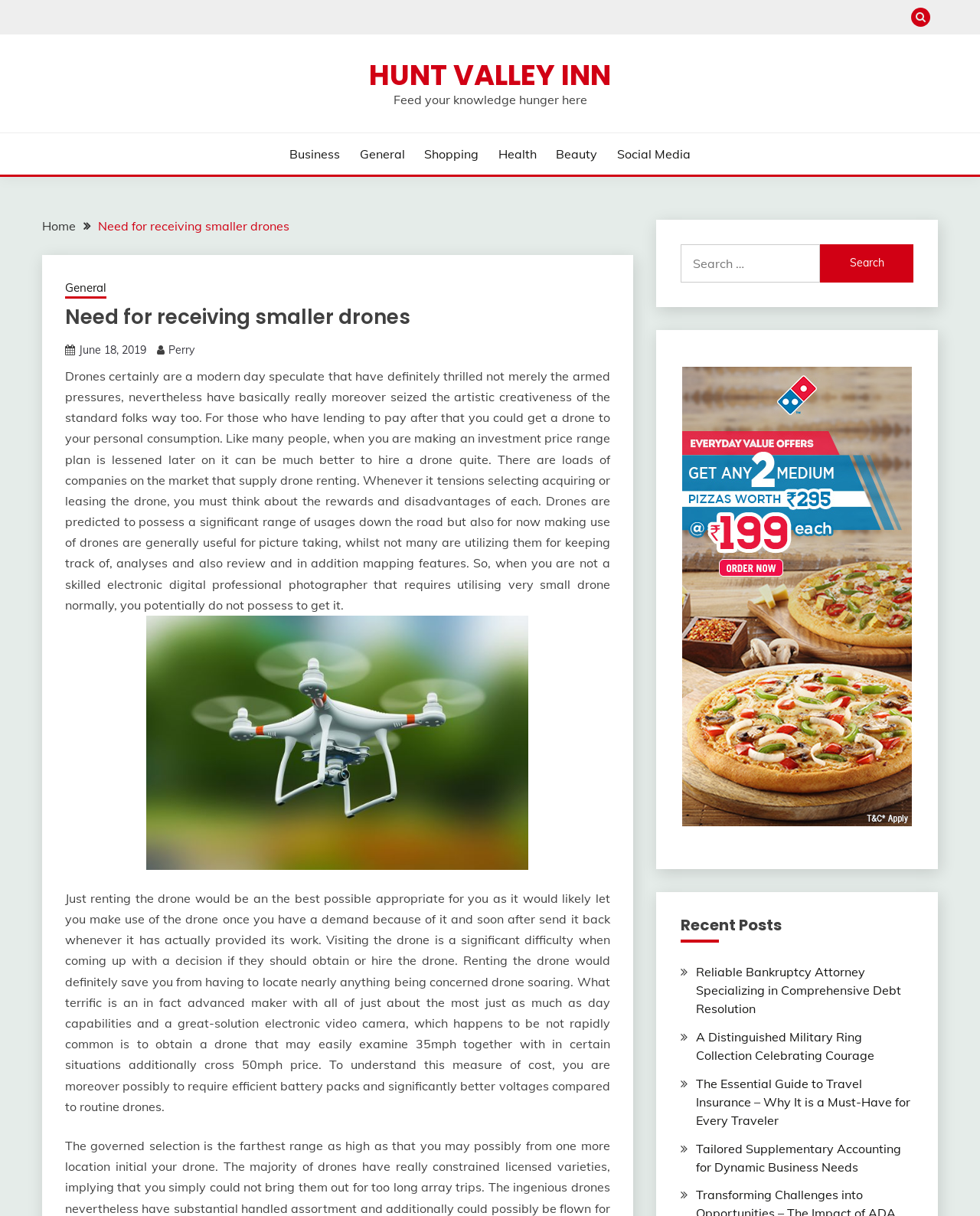Identify the bounding box of the UI element that matches this description: "Social Media".

[0.63, 0.119, 0.705, 0.134]